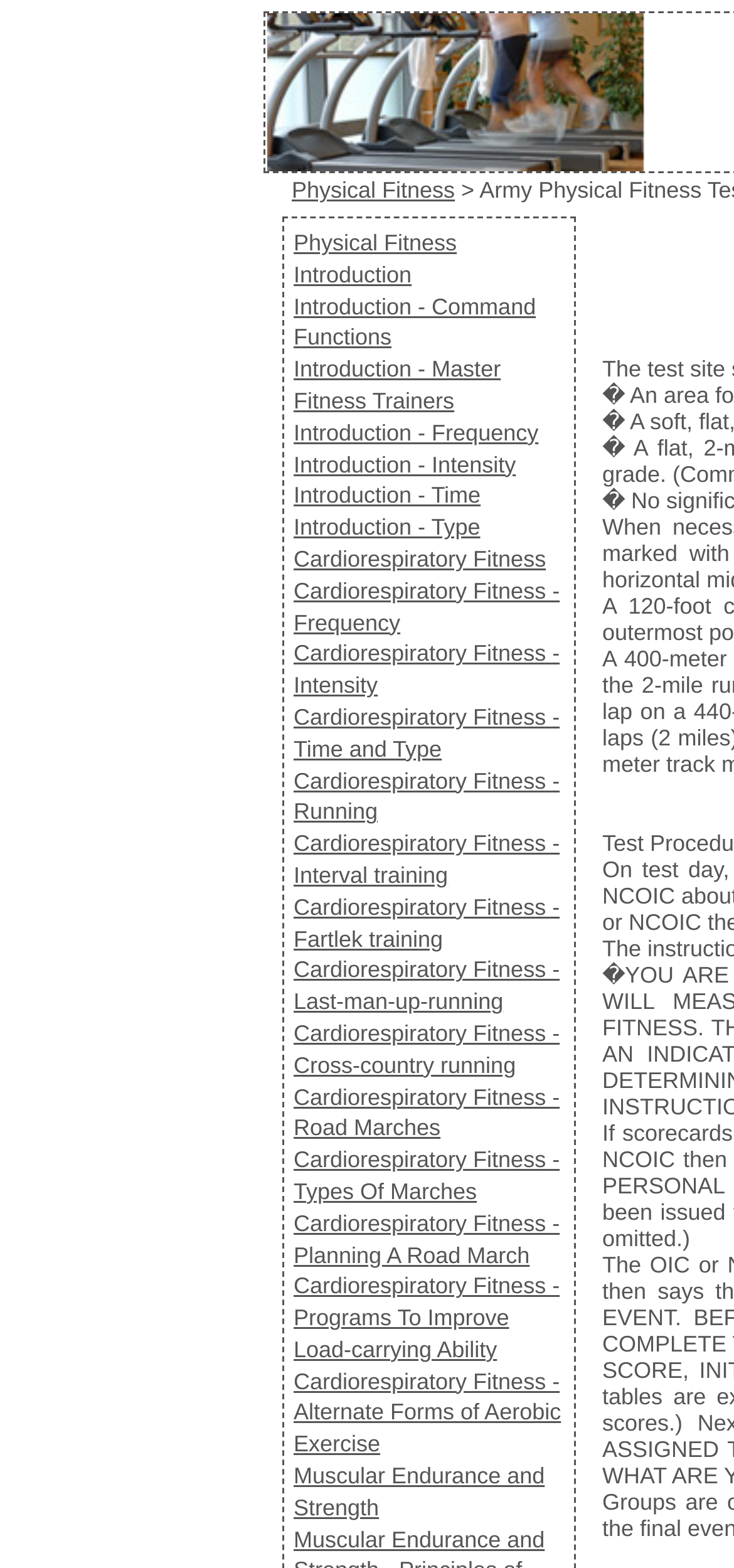Determine the main headline of the webpage and provide its text.

Army Physical Fitness Test - Test Site